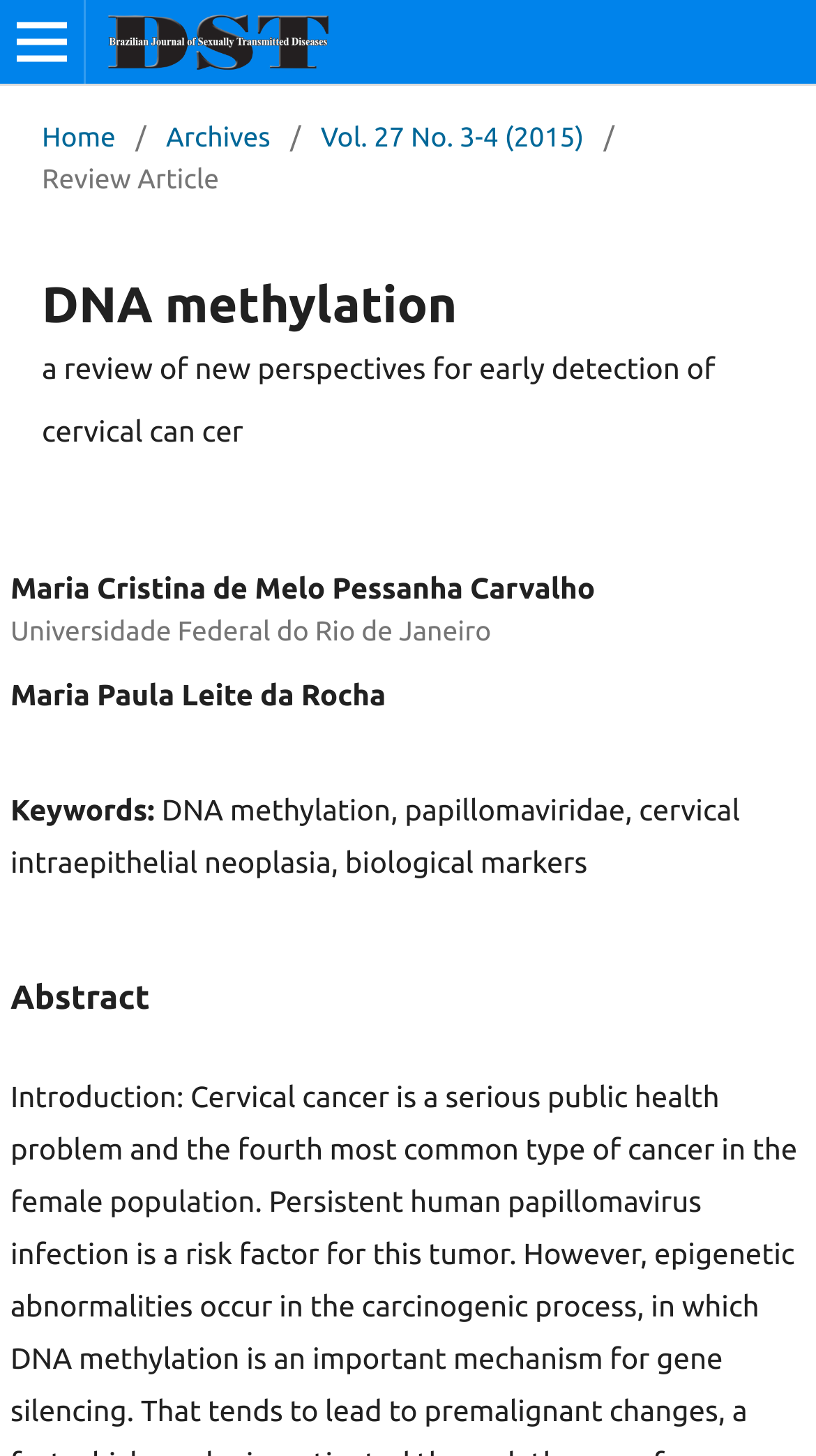Who is the first author of the article?
Use the screenshot to answer the question with a single word or phrase.

Maria Cristina de Melo Pessanha Carvalho